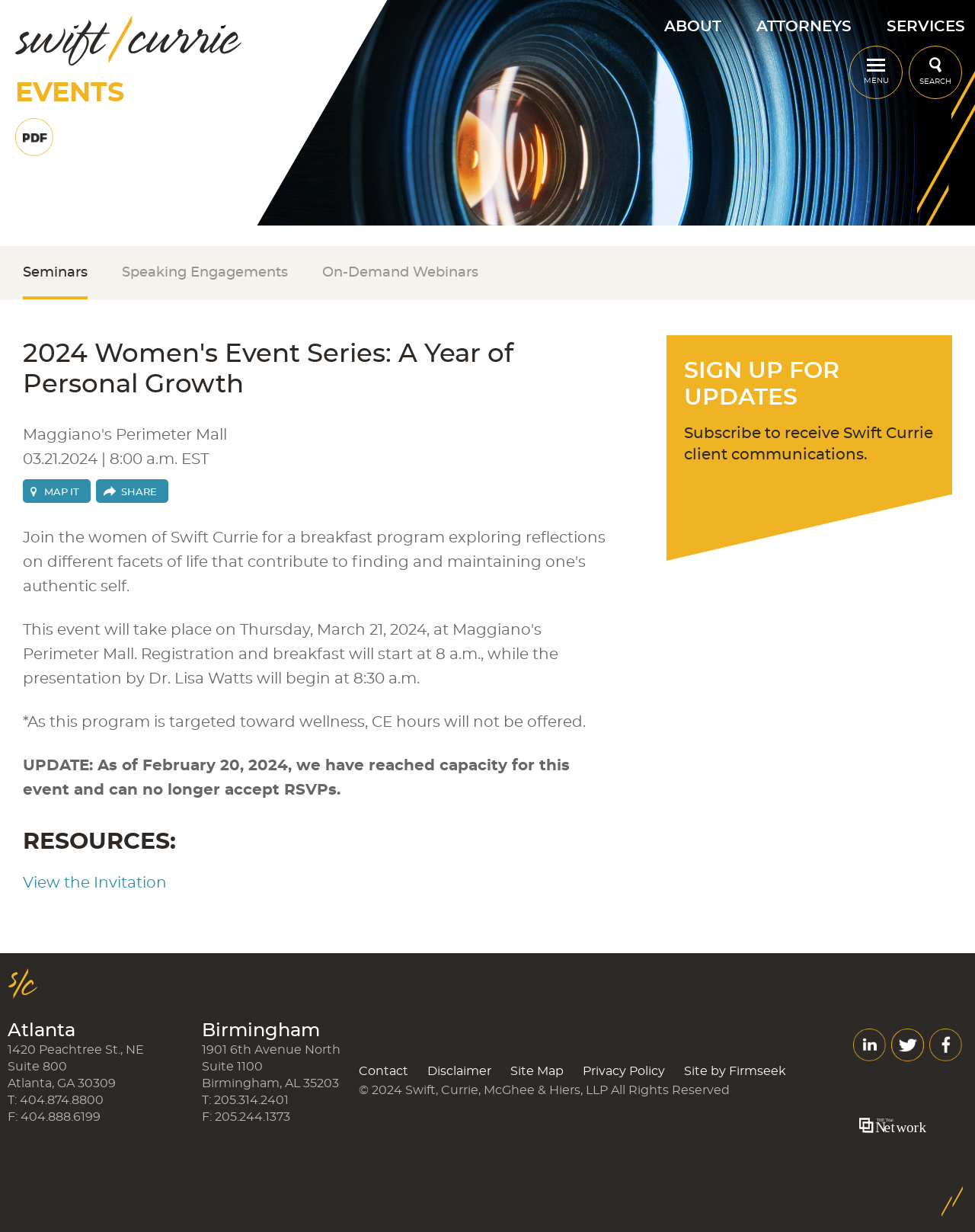Please pinpoint the bounding box coordinates for the region I should click to adhere to this instruction: "Sign up for updates".

[0.684, 0.272, 0.977, 0.397]